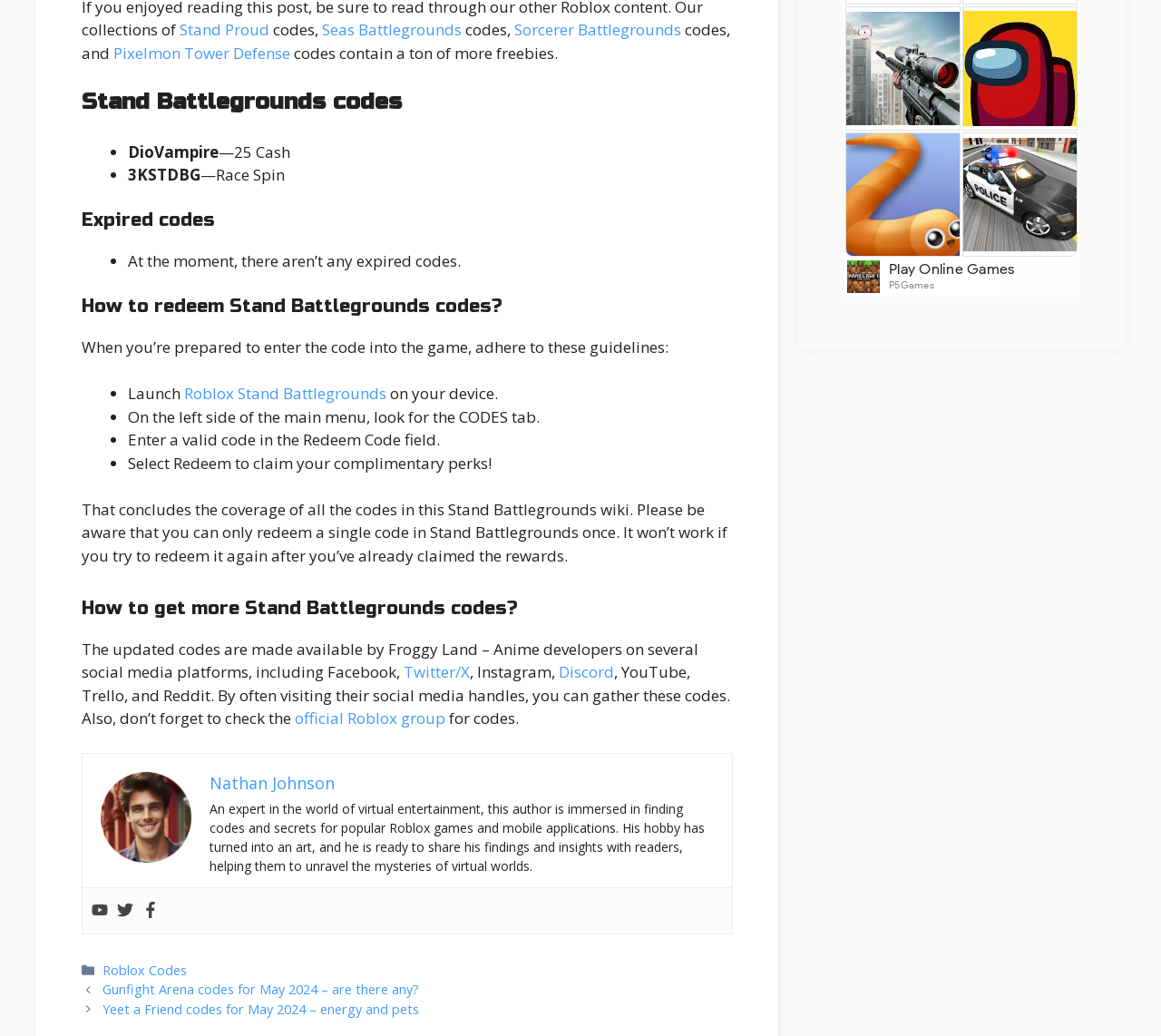With reference to the screenshot, provide a detailed response to the question below:
Who is the author of the webpage?

The webpage has a section at the bottom that describes the author, Nathan Johnson, as an expert in virtual entertainment who finds codes and secrets for popular Roblox games and mobile applications, which suggests that he is the author of the webpage.